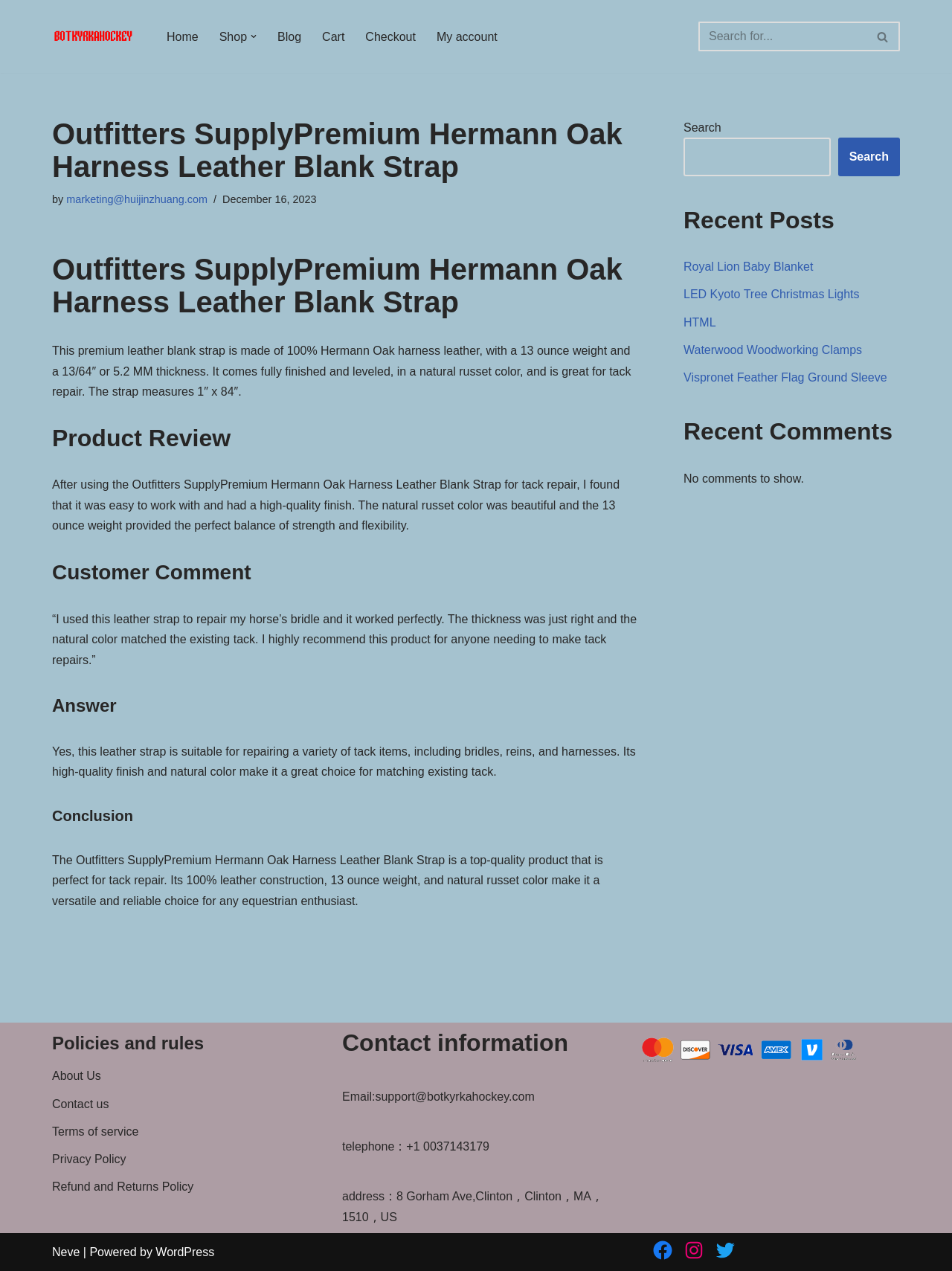Reply to the question below using a single word or brief phrase:
What is the material of the leather blank strap?

Hermann Oak harness leather